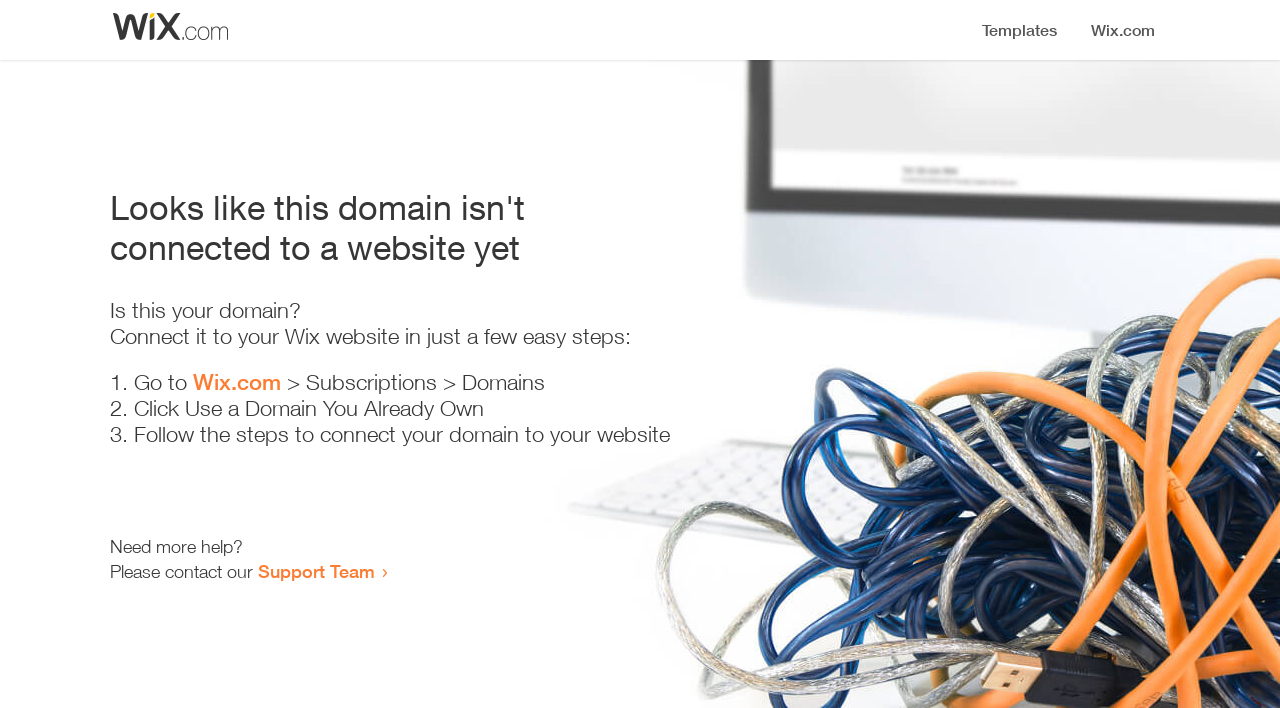What is the current status of the domain?
Using the image, provide a concise answer in one word or a short phrase.

Not connected